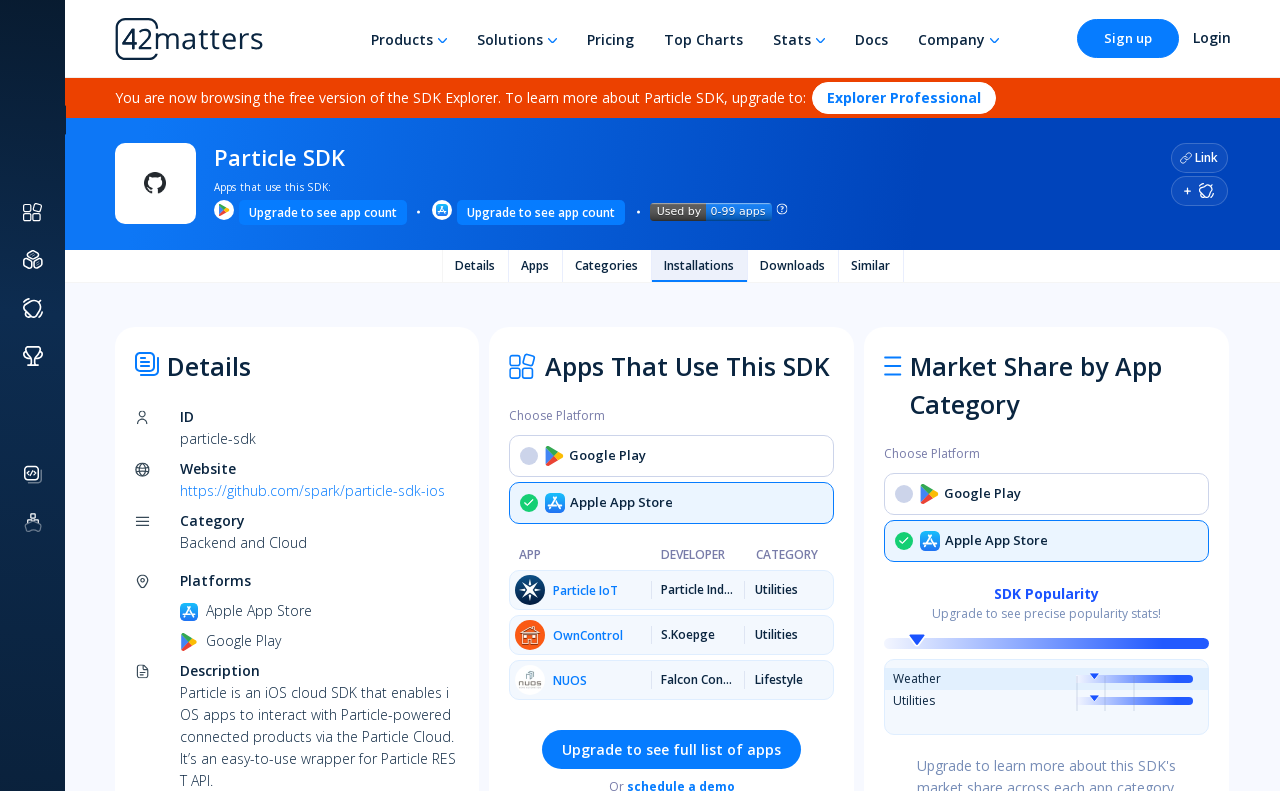Please examine the image and provide a detailed answer to the question: What category does Particle SDK belong to?

I found this information by looking at the 'Category' section under the 'Details' tab, which states that Particle SDK belongs to the 'Backend and Cloud' category.